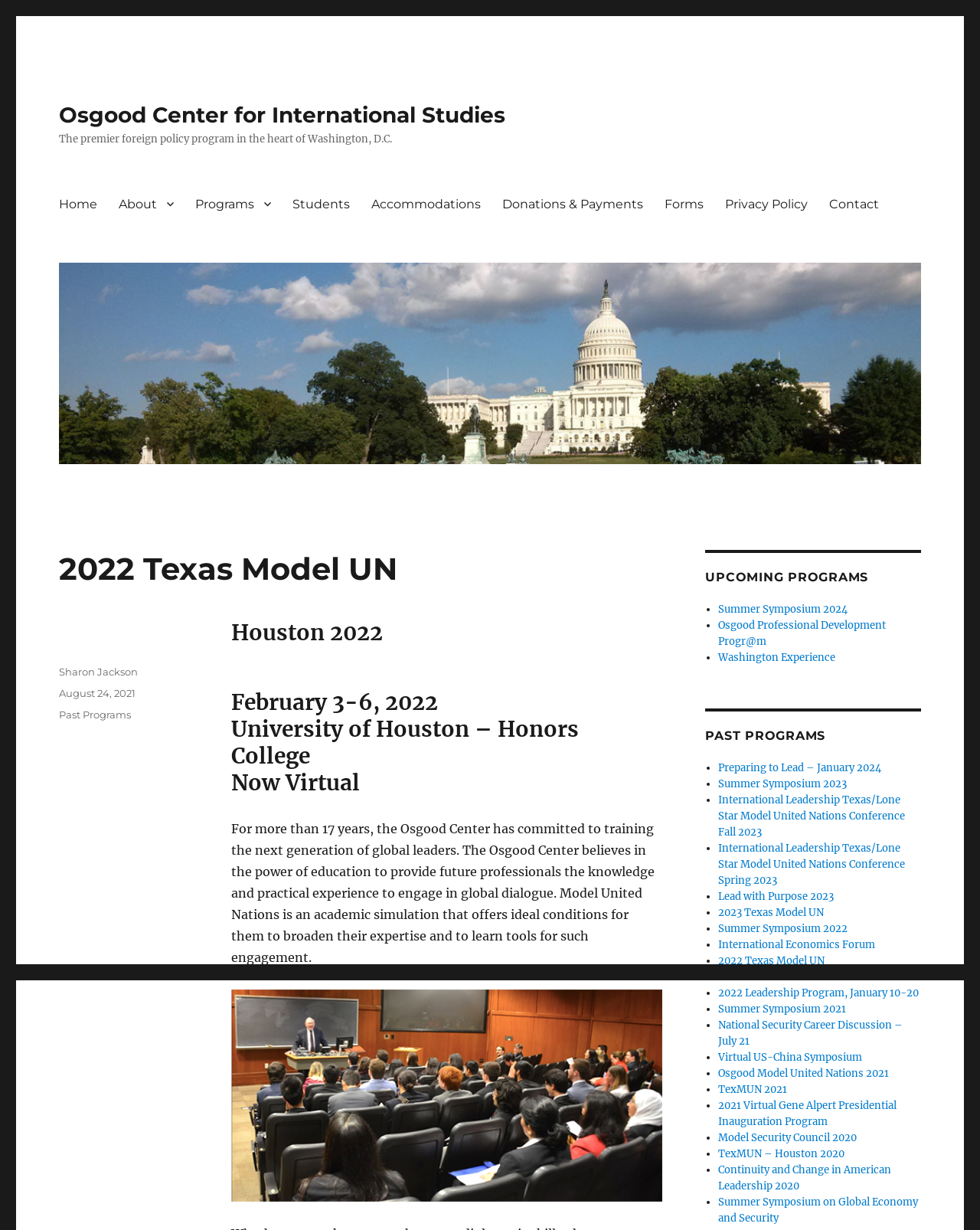What is the name of the author?
Please give a well-detailed answer to the question.

The name of the author can be found in the footer section, where it says 'Author' and then 'Sharon Jackson'.